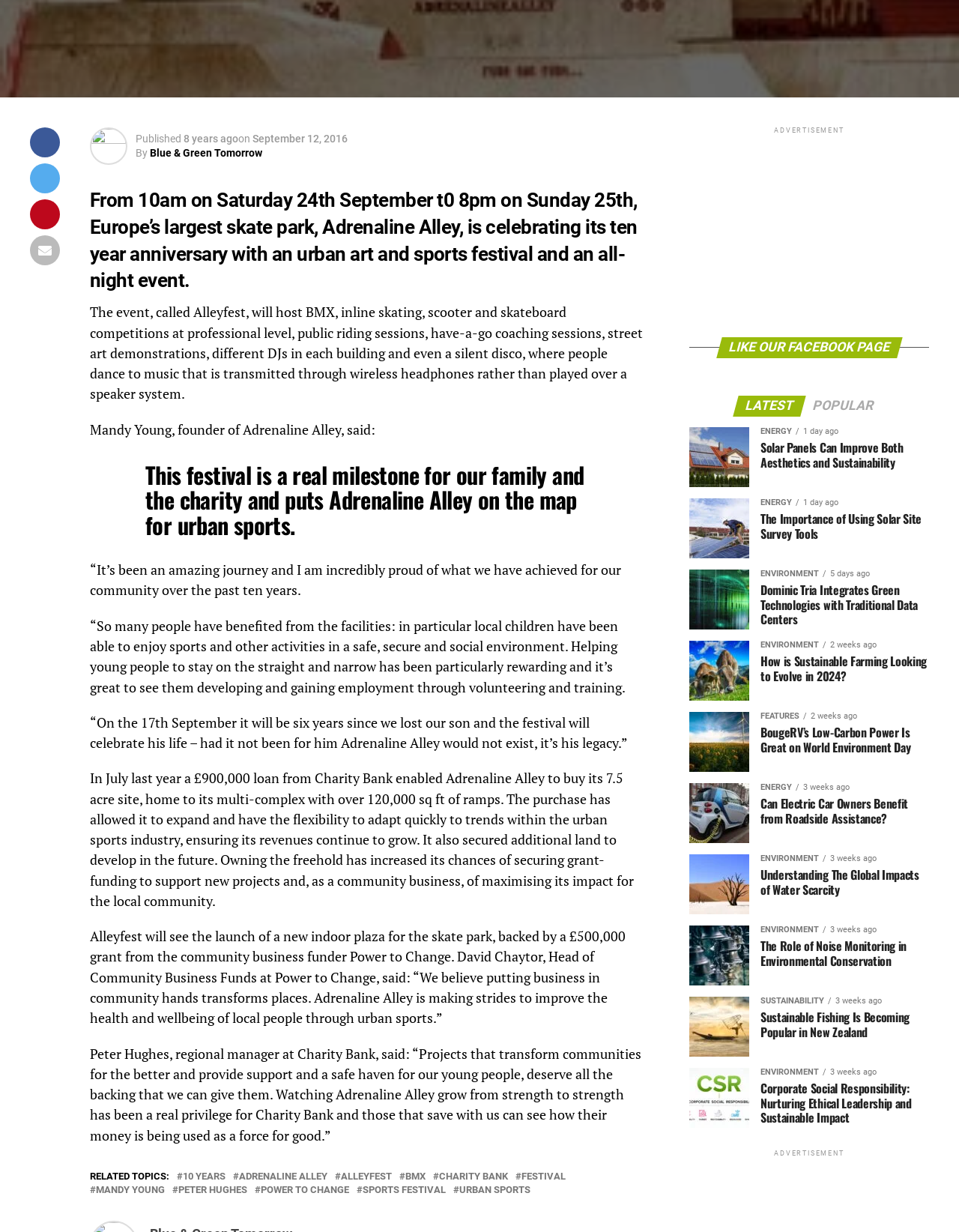Identify and provide the bounding box for the element described by: "alt="Cosmetic Surgeon in Orlando, FL"".

None